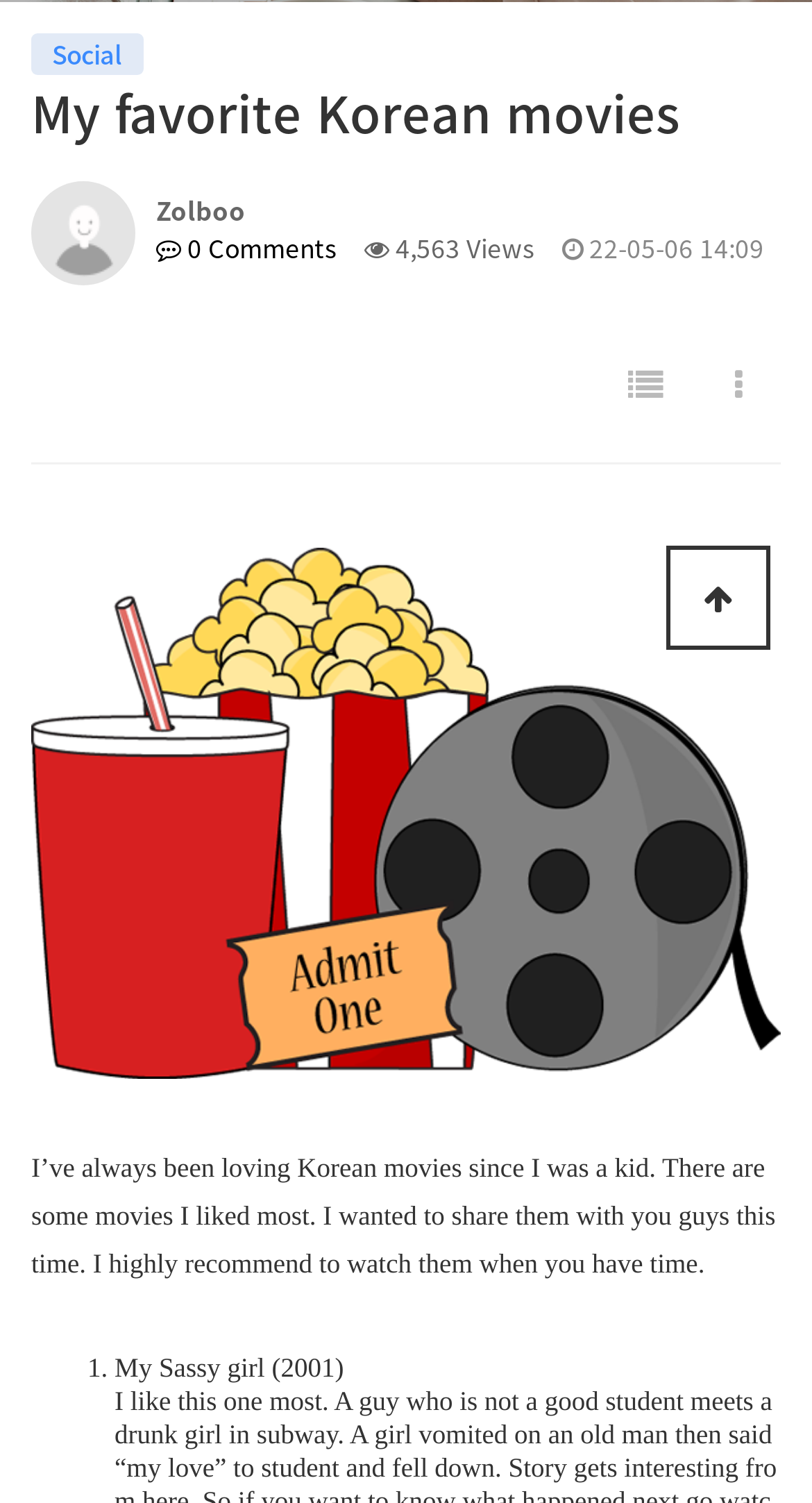Please determine the bounding box coordinates for the element with the description: "0 Comments".

[0.192, 0.153, 0.415, 0.178]